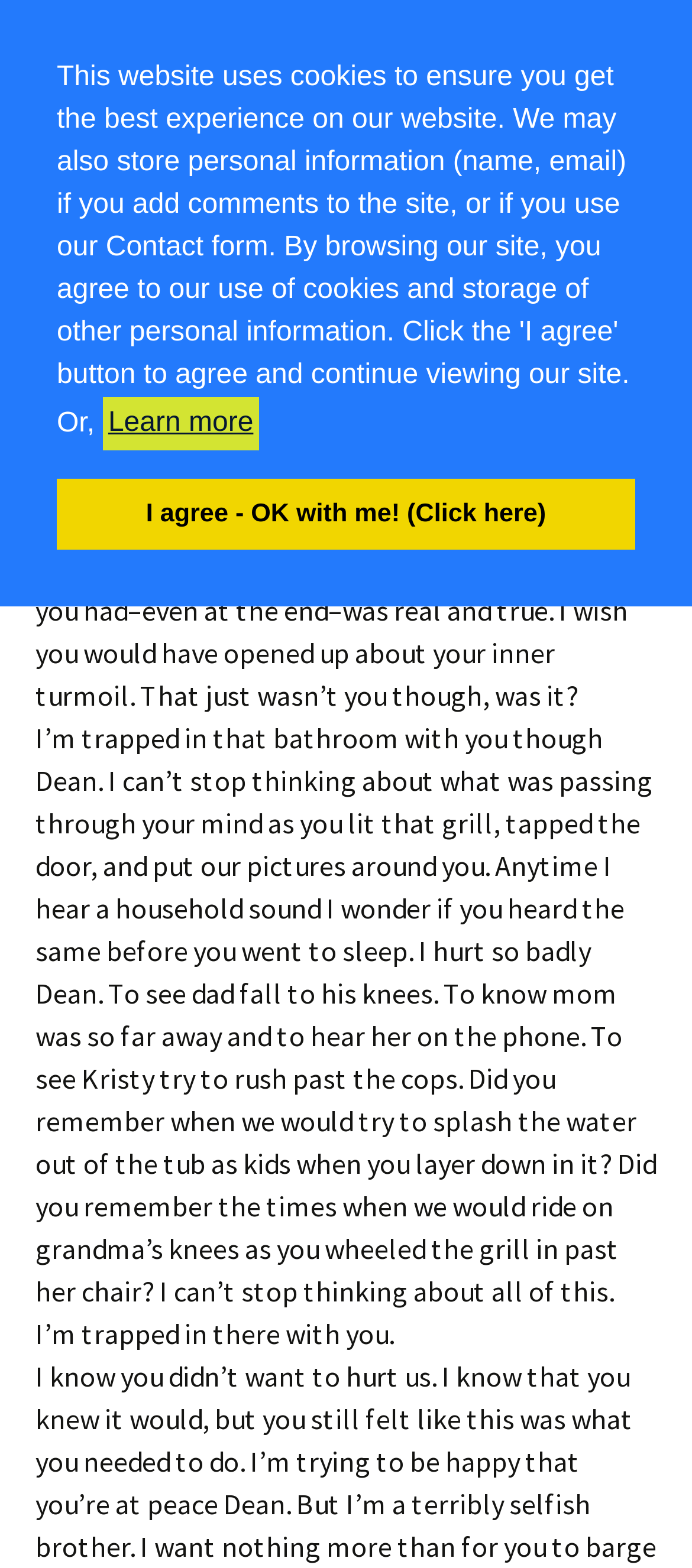Locate the bounding box coordinates of the element that should be clicked to fulfill the instruction: "Search for something".

[0.862, 0.021, 0.949, 0.07]